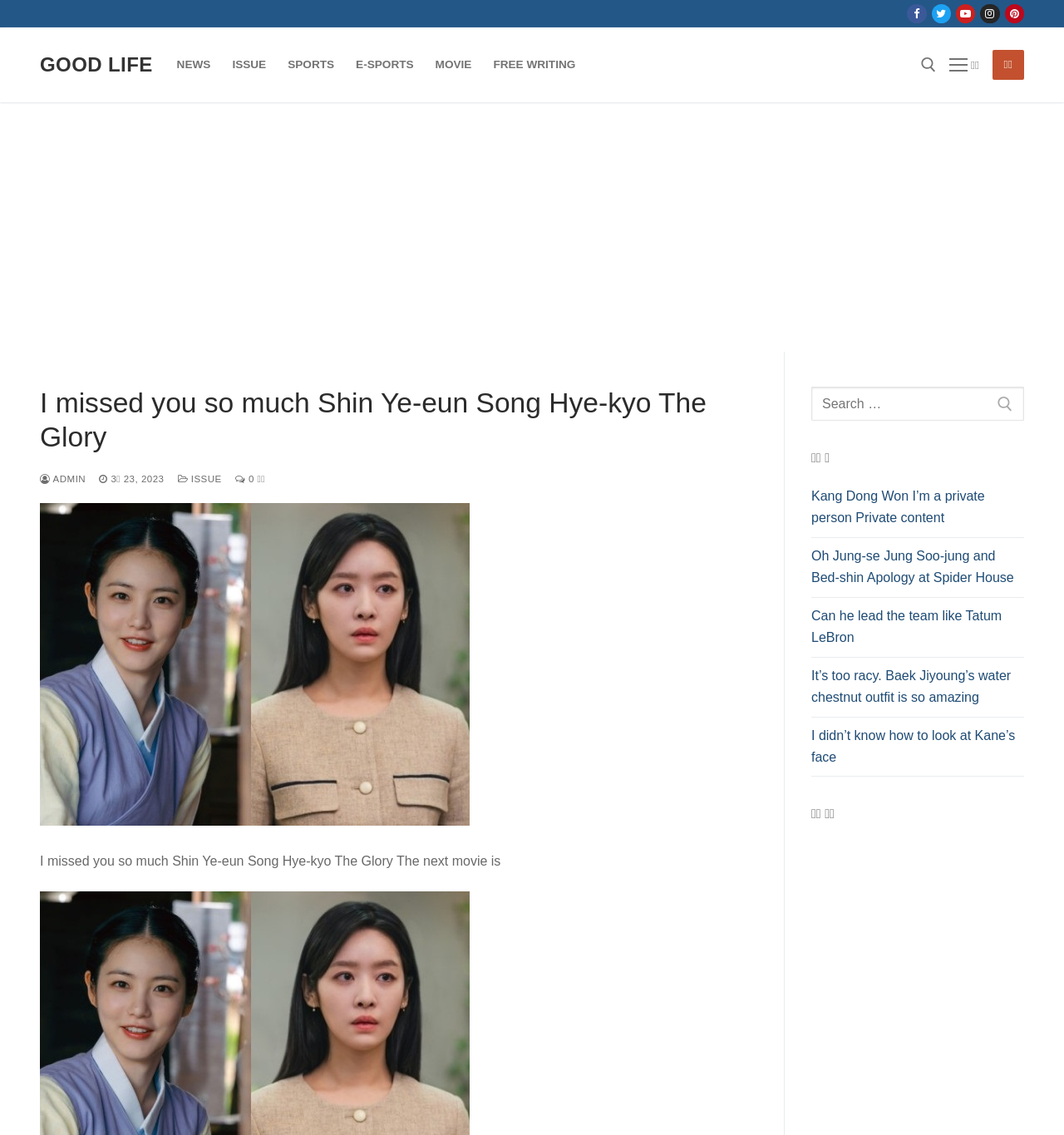Determine the bounding box coordinates for the area you should click to complete the following instruction: "Search for content".

[0.672, 0.103, 0.891, 0.162]